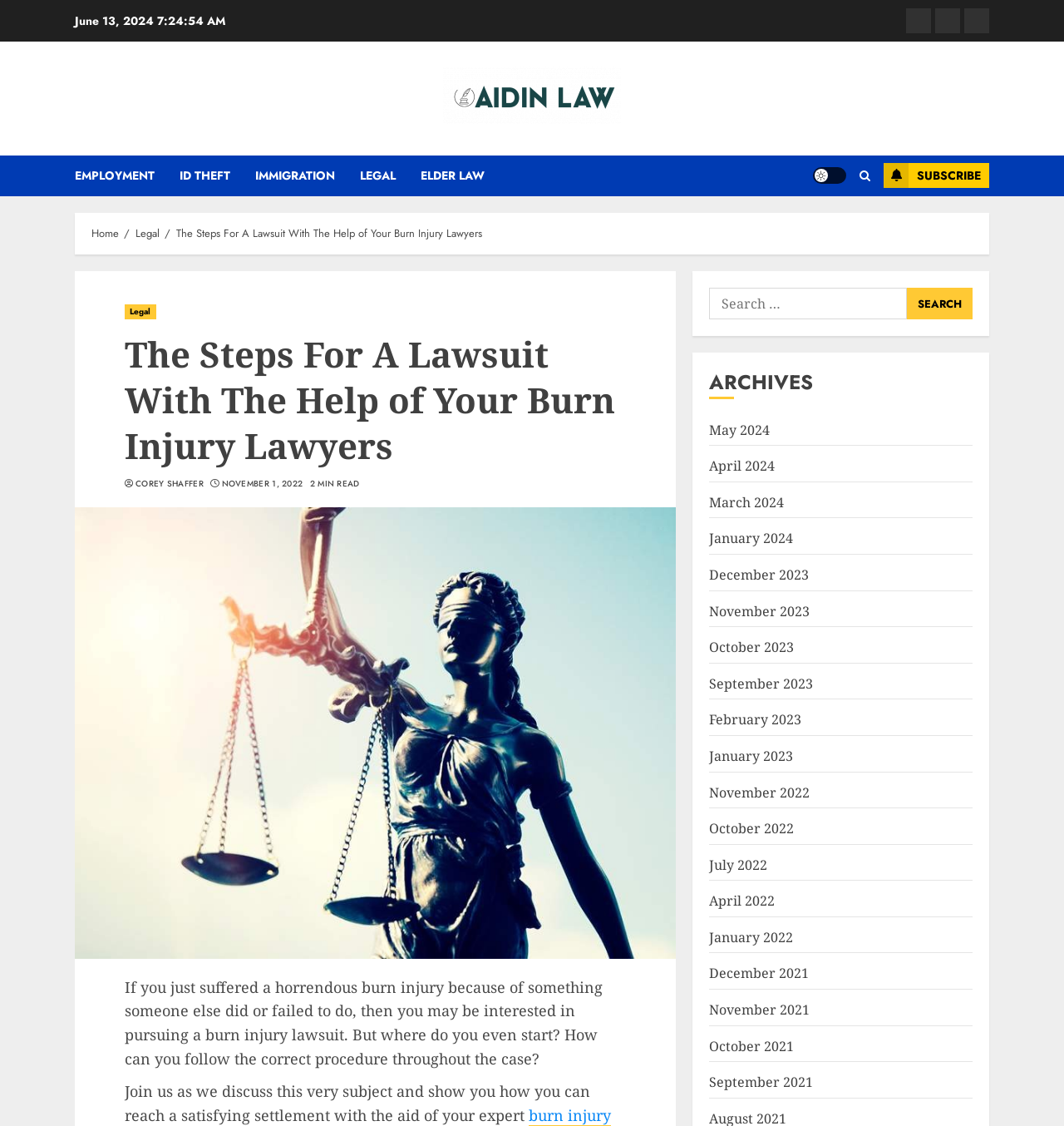Determine the bounding box coordinates of the clickable region to follow the instruction: "Contact the lawyers".

[0.879, 0.007, 0.902, 0.03]